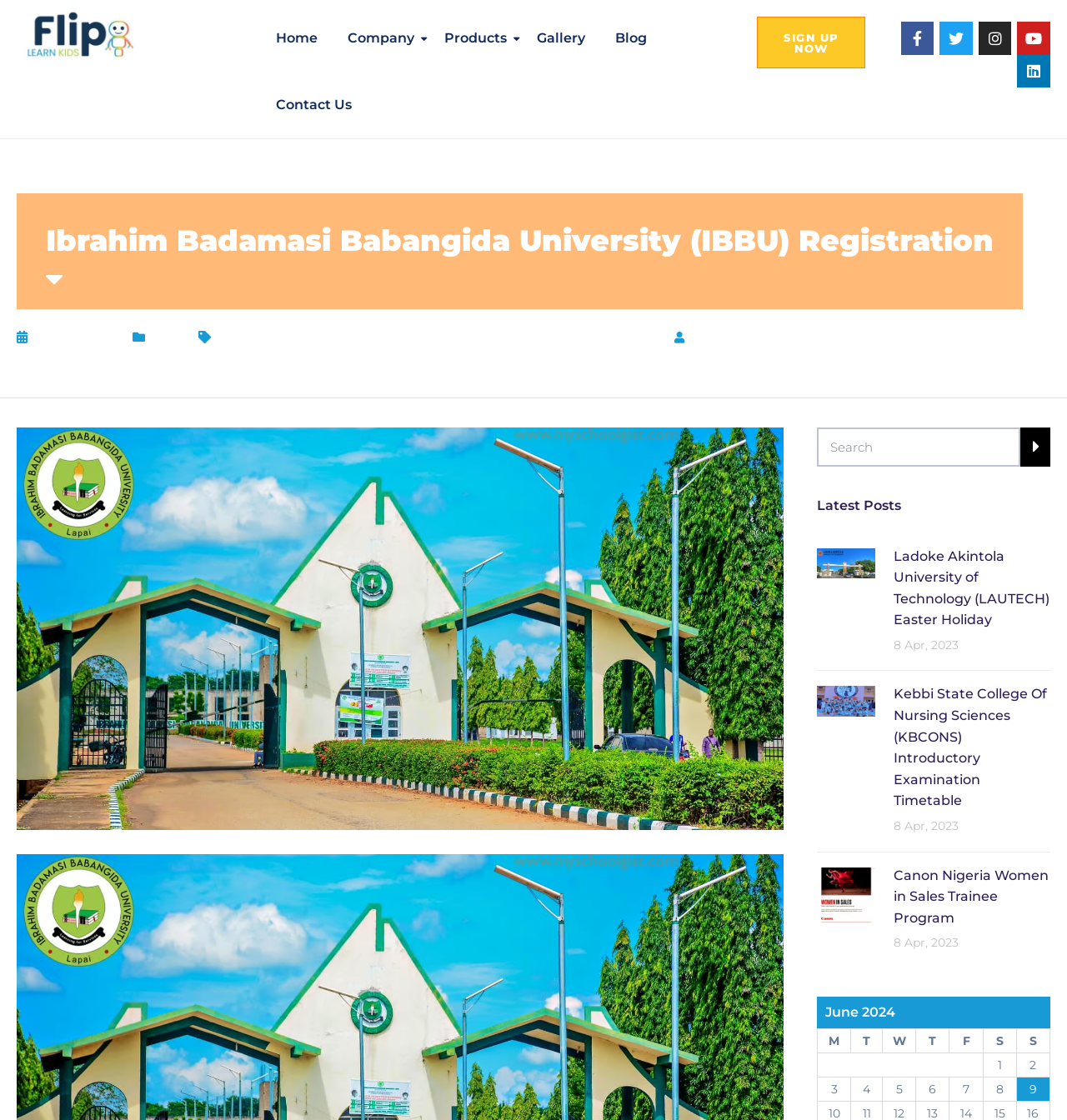Please identify the coordinates of the bounding box for the clickable region that will accomplish this instruction: "Click on the SIGN UP NOW button".

[0.709, 0.015, 0.811, 0.061]